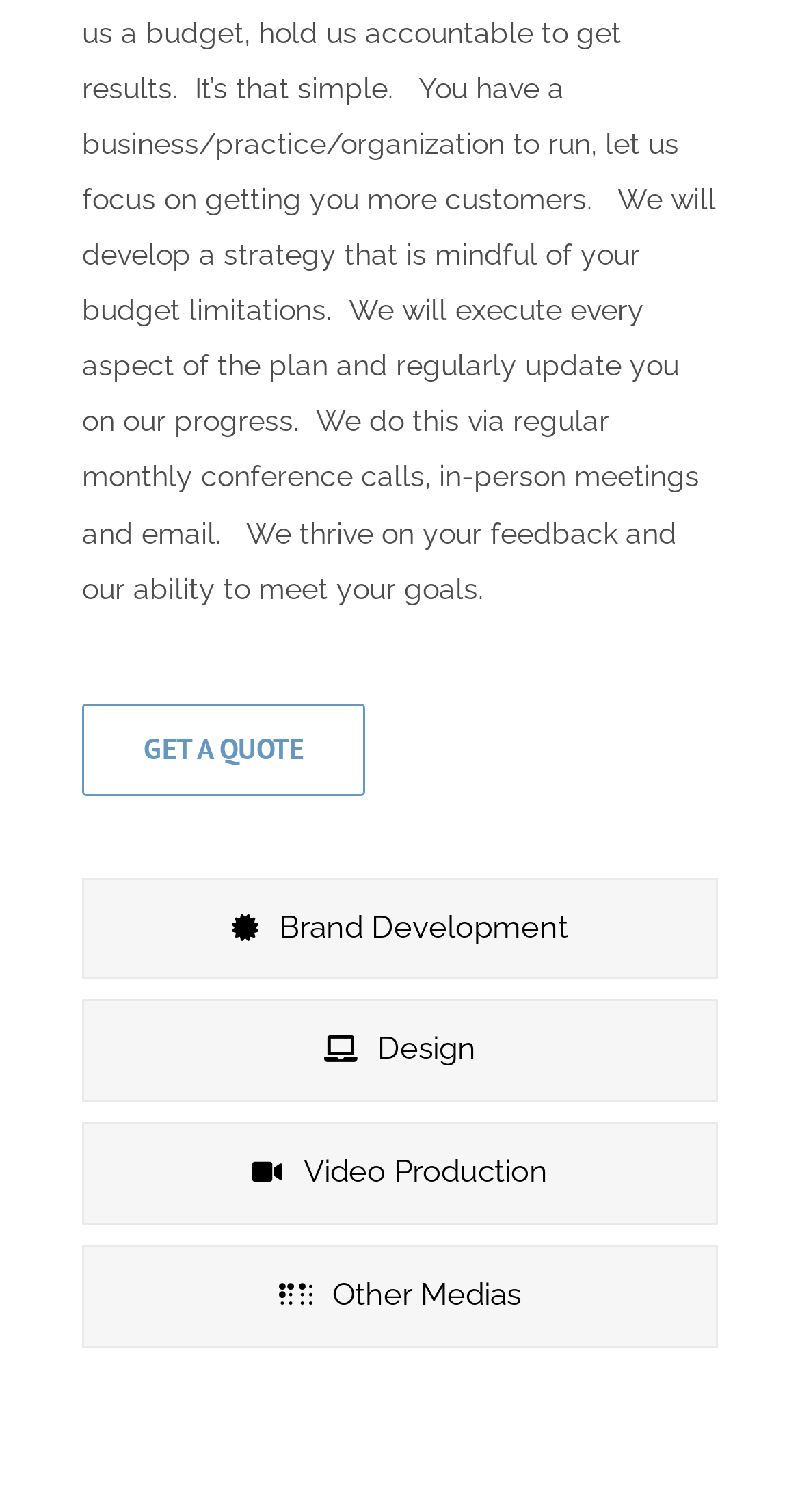Identify the bounding box coordinates for the UI element described as: "Other Medias".

[0.103, 0.824, 0.897, 0.892]